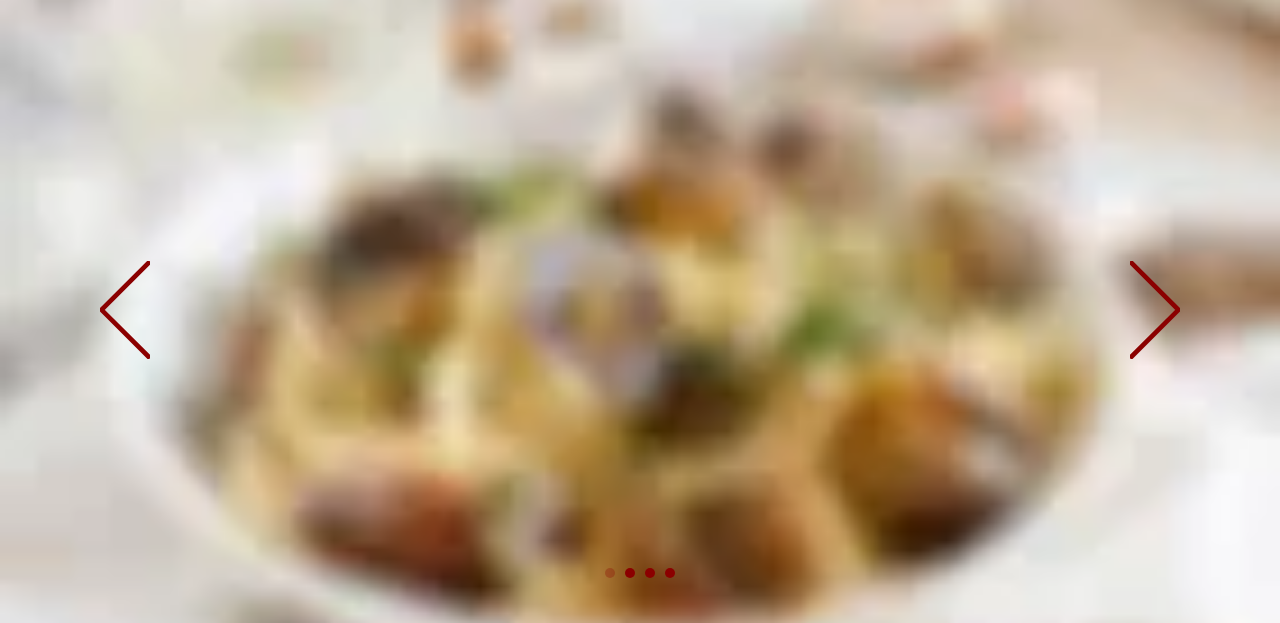Based on what you see in the screenshot, provide a thorough answer to this question: What is the color of the bowl in the image?

The caption explicitly states that the seafood pasta is presented in a white bowl, which suggests that the bowl is of a neutral color that enhances the vibrant colors of the dish.